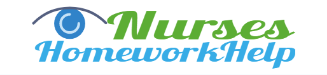Please give a succinct answer using a single word or phrase:
What color is the text 'Nurses' in?

Green